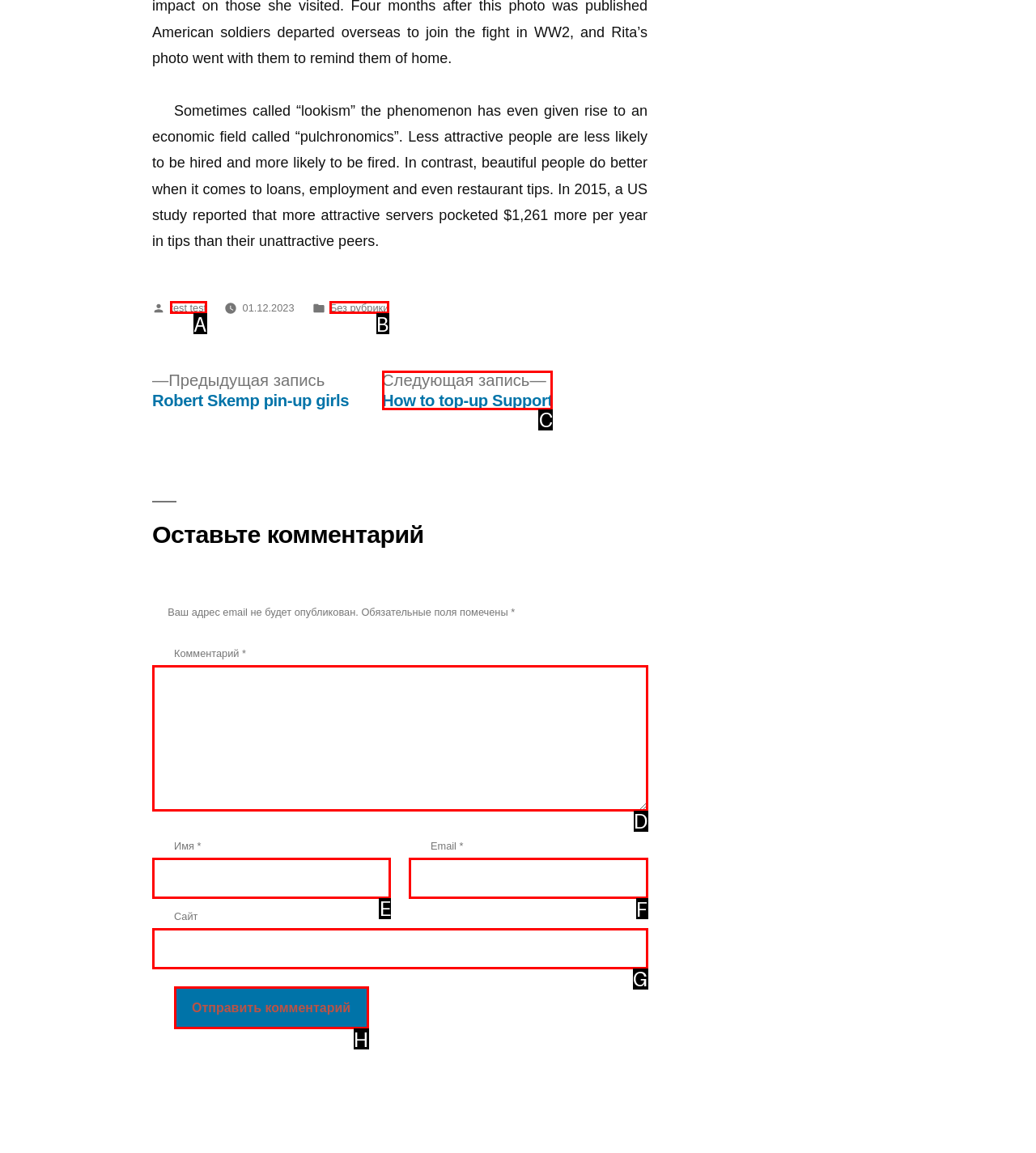Identify which lettered option to click to carry out the task: Type your name. Provide the letter as your answer.

E